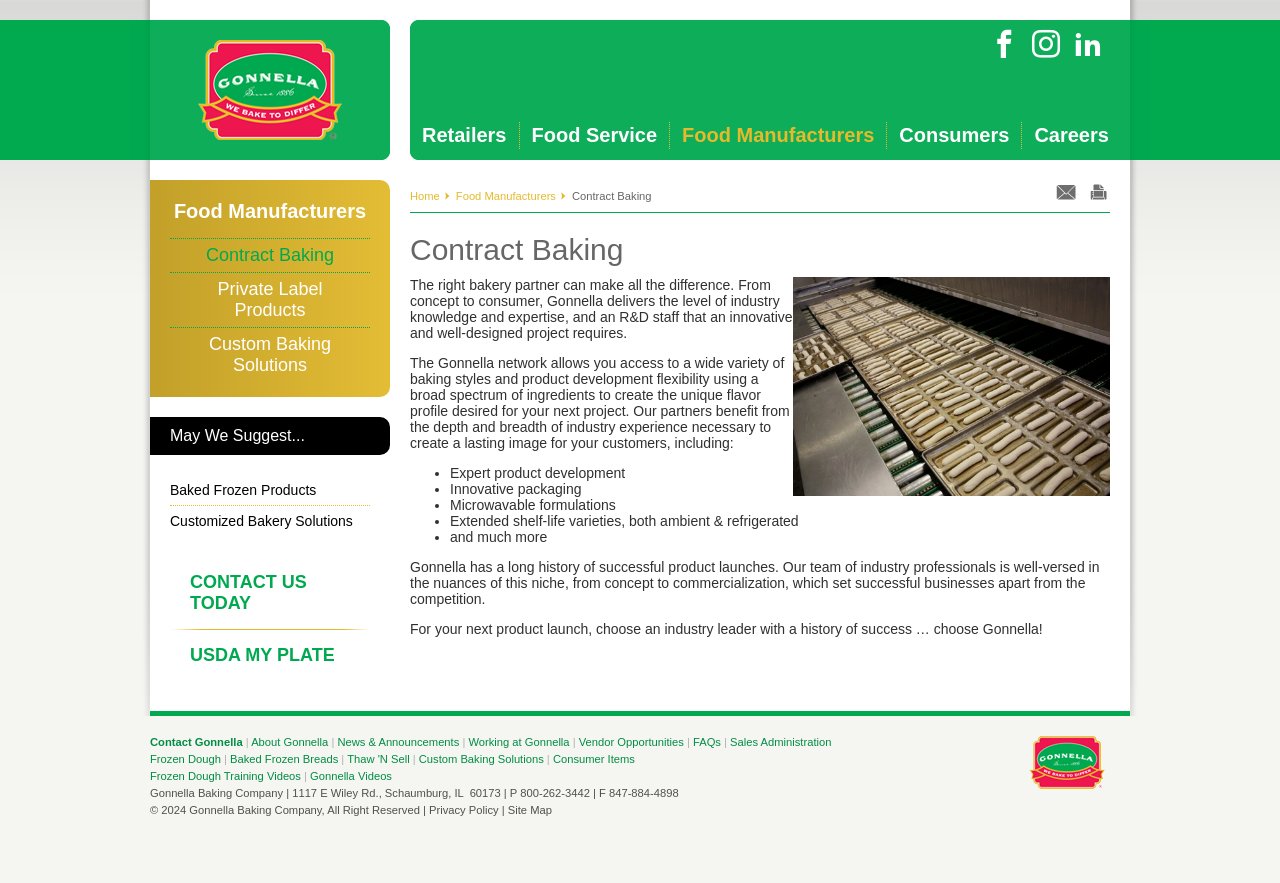Please find the bounding box coordinates of the element's region to be clicked to carry out this instruction: "Go to Food Manufacturers".

[0.524, 0.126, 0.692, 0.18]